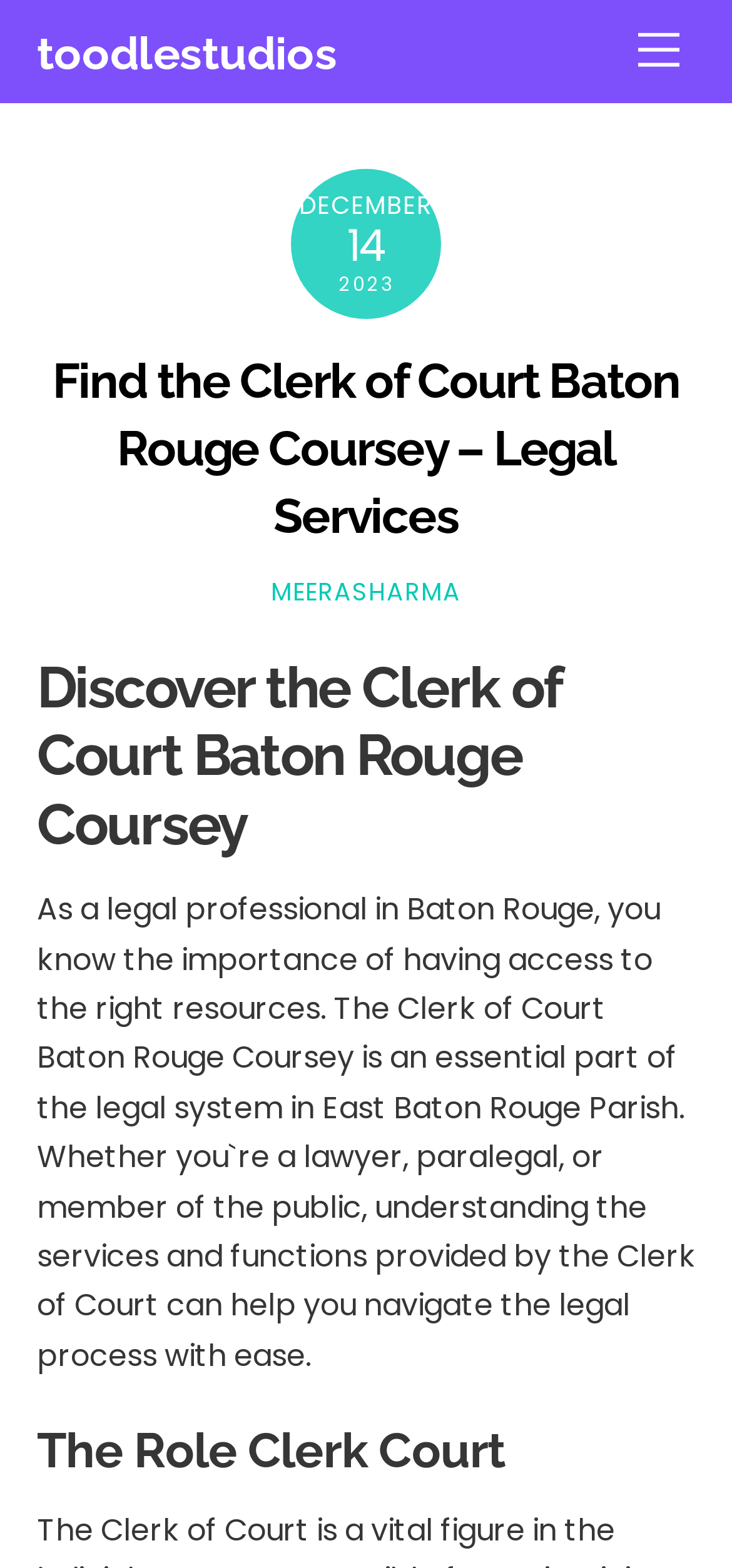What type of professional is mentioned on the webpage?
Identify the answer in the screenshot and reply with a single word or phrase.

Legal professional